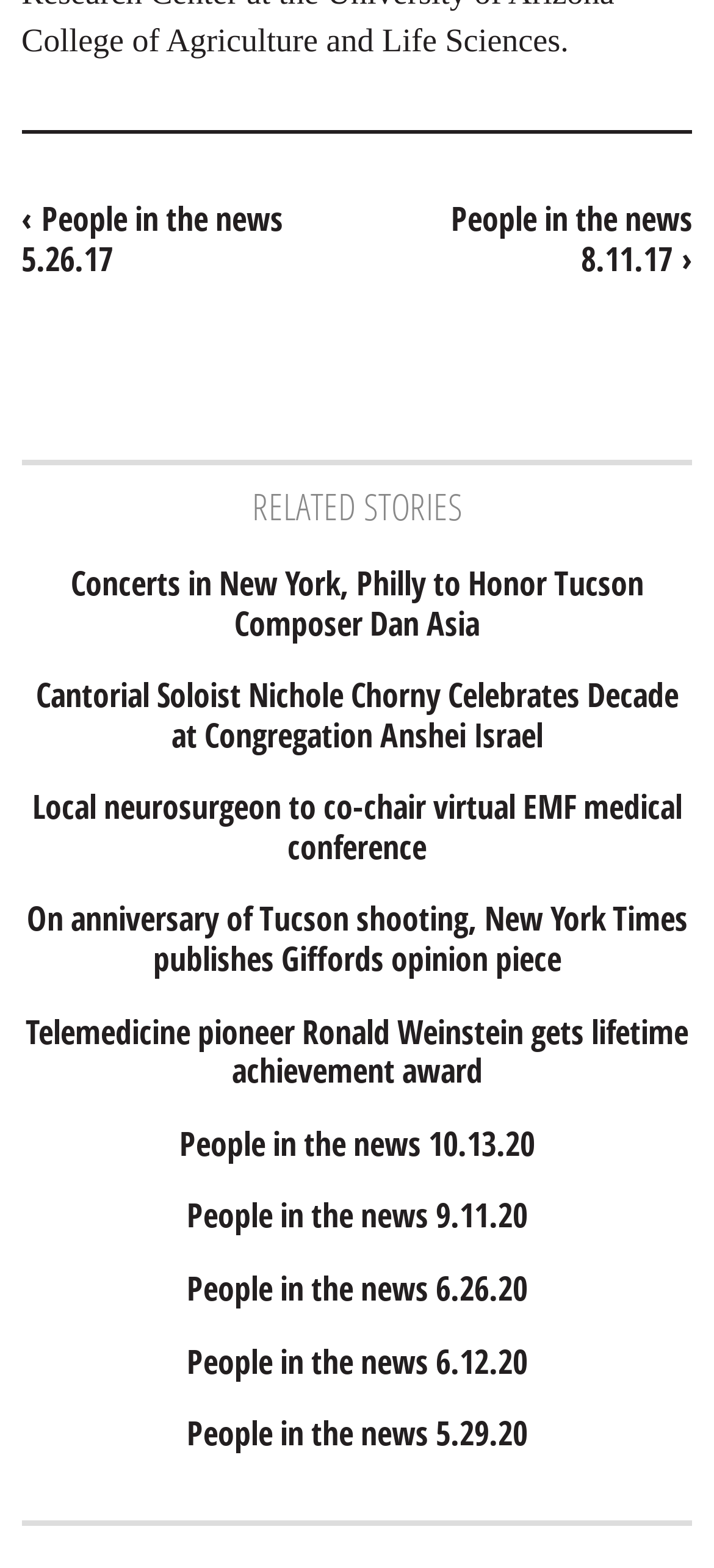Please identify the bounding box coordinates of where to click in order to follow the instruction: "Read about Concerts in New York, Philly to Honor Tucson Composer Dan Asia".

[0.03, 0.36, 0.97, 0.41]